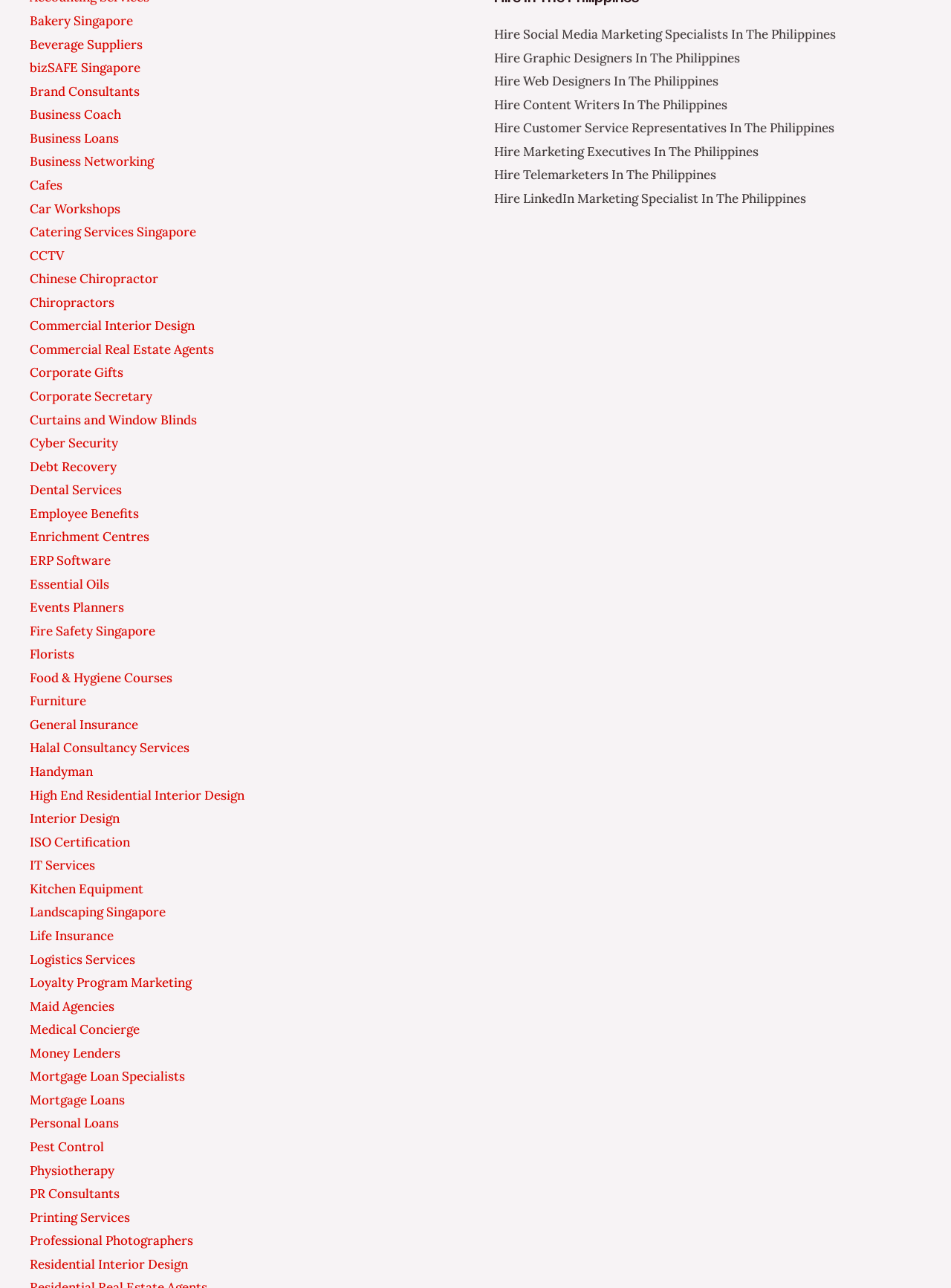Using the image as a reference, answer the following question in as much detail as possible:
What type of services are offered by 'bizSAFE Singapore'?

The link 'bizSAFE Singapore' is listed among other business services, suggesting that it offers safety-related services, possibly related to workplace safety or risk management.